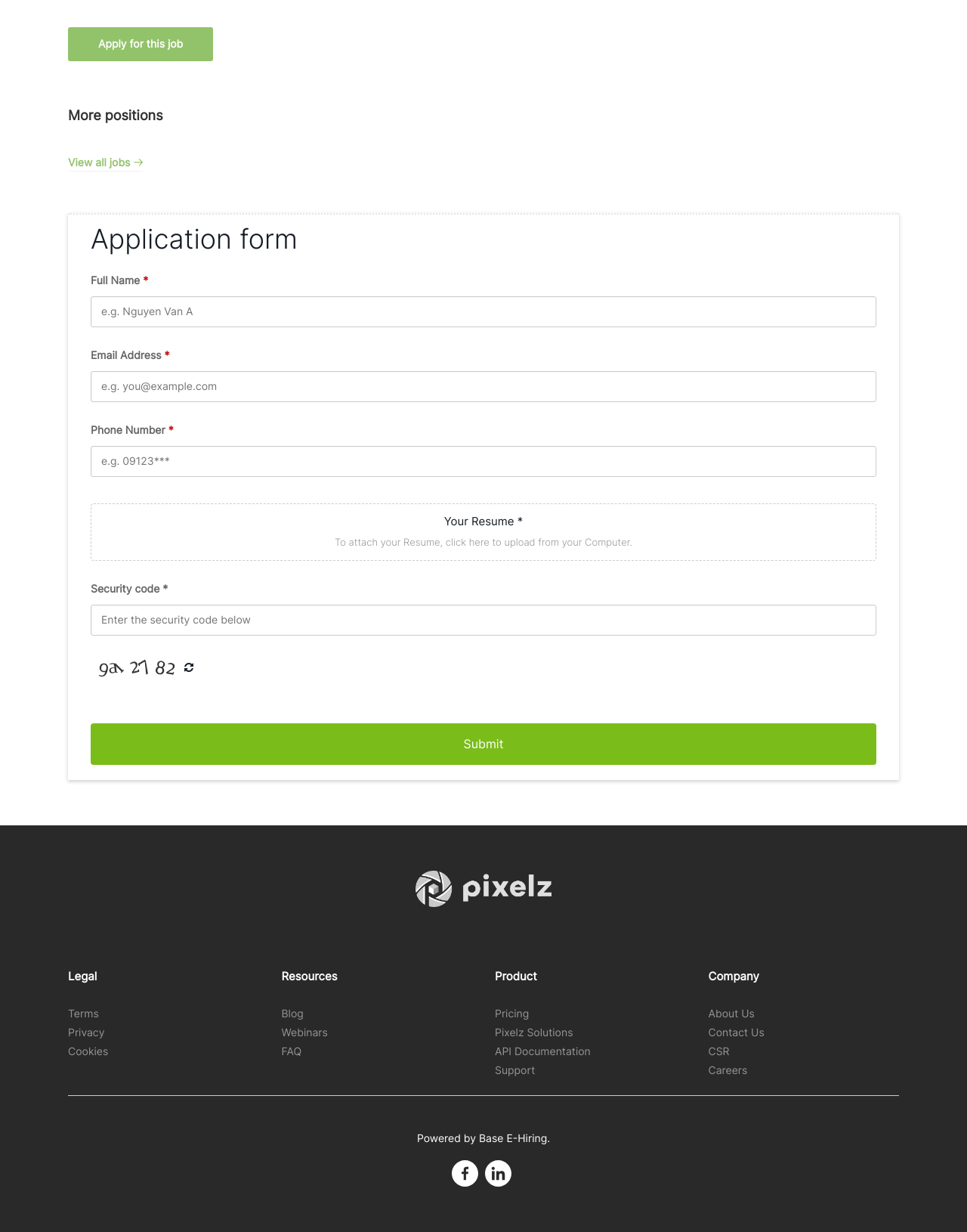Determine the bounding box coordinates of the target area to click to execute the following instruction: "Submit the application."

[0.479, 0.597, 0.521, 0.61]